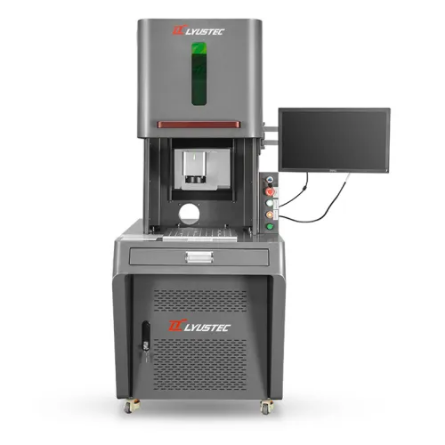Look at the image and answer the question in detail:
What type of materials can be marked with this machine?

The laser marking machine is designed to mark a variety of nonreactive materials, including glass and plastic, making it suitable for detailed engraving and cutting tasks.